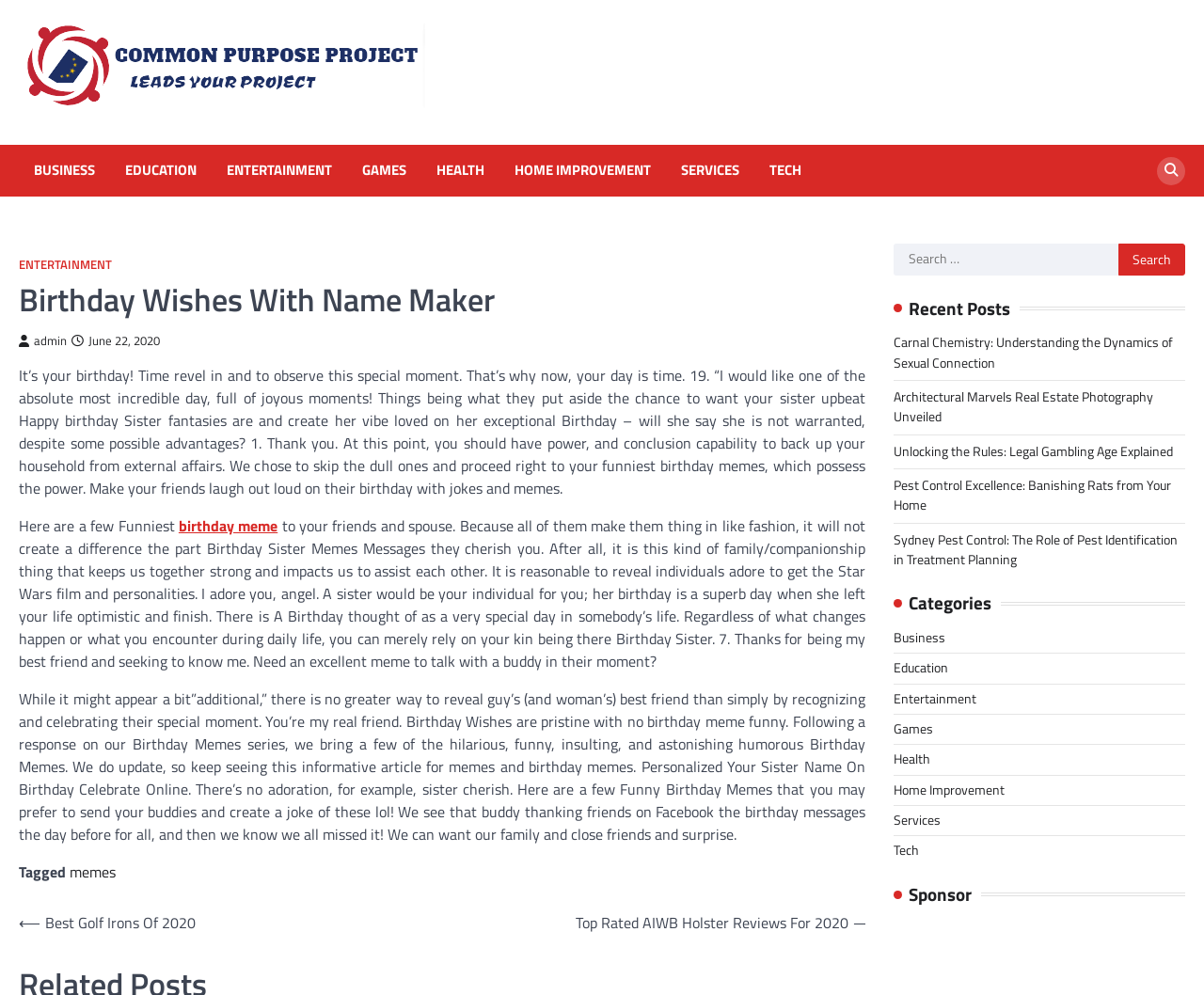Identify the bounding box coordinates for the element you need to click to achieve the following task: "View the 'Recent Posts'". Provide the bounding box coordinates as four float numbers between 0 and 1, in the form [left, top, right, bottom].

[0.742, 0.299, 0.984, 0.321]